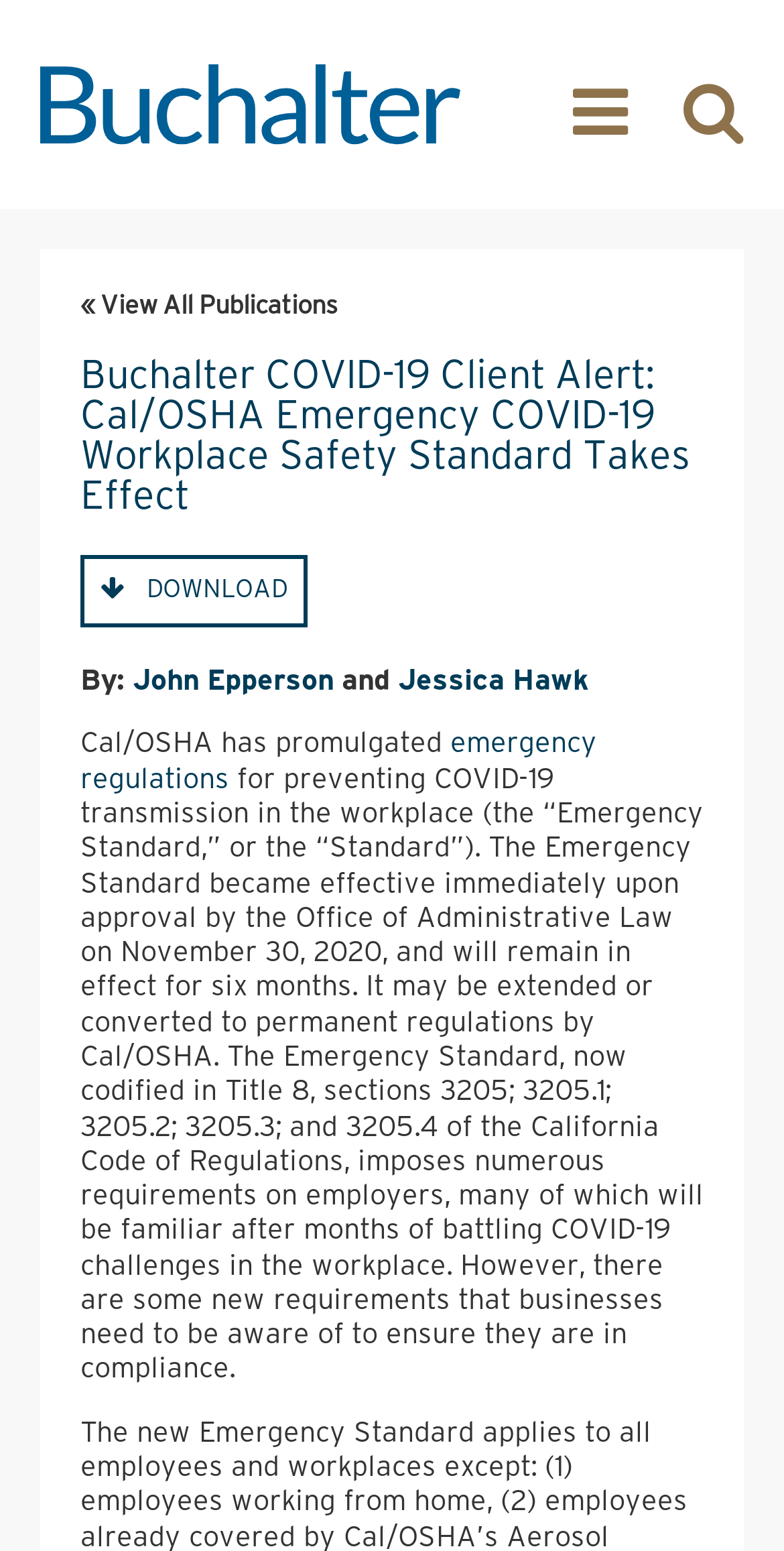Please find the bounding box coordinates of the element that must be clicked to perform the given instruction: "Search the website". The coordinates should be four float numbers from 0 to 1, i.e., [left, top, right, bottom].

[0.872, 0.051, 0.949, 0.094]